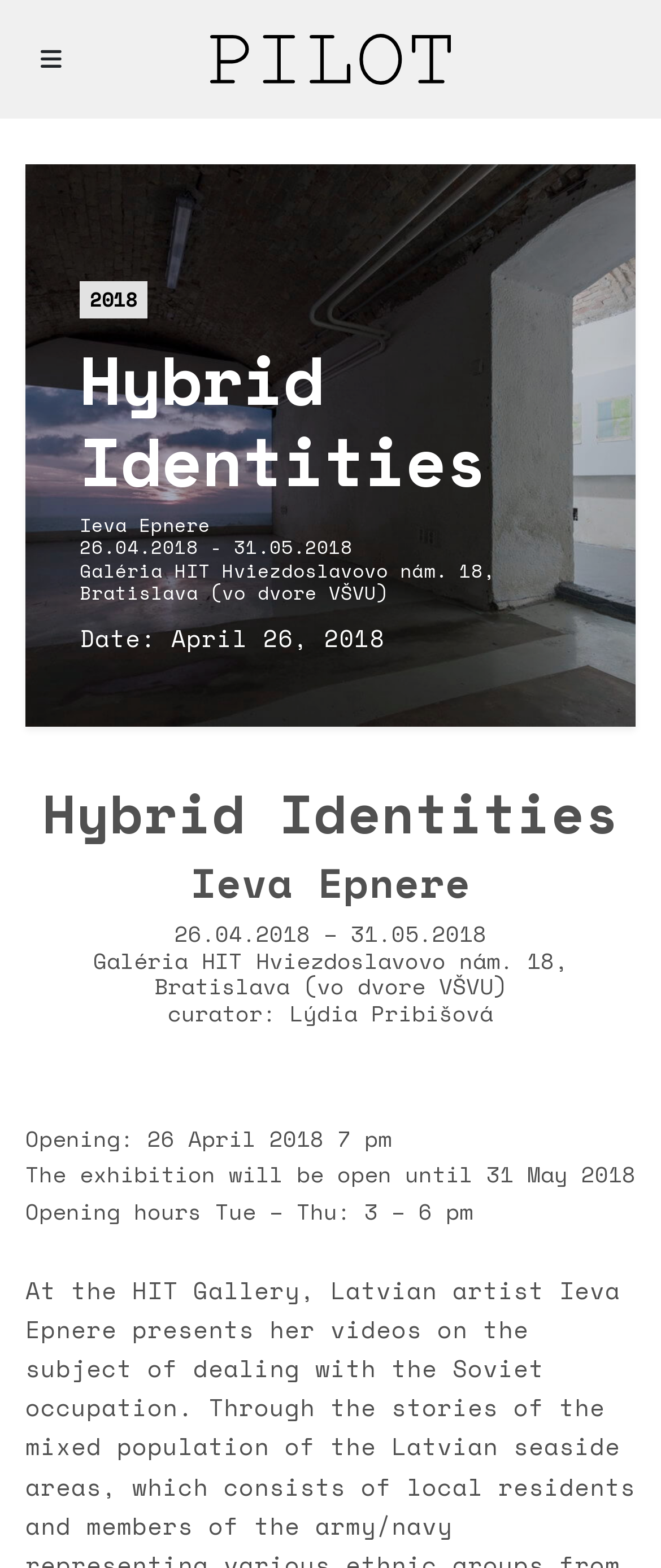Please identify the bounding box coordinates of the area I need to click to accomplish the following instruction: "Click the English link".

[0.077, 0.522, 0.331, 0.557]